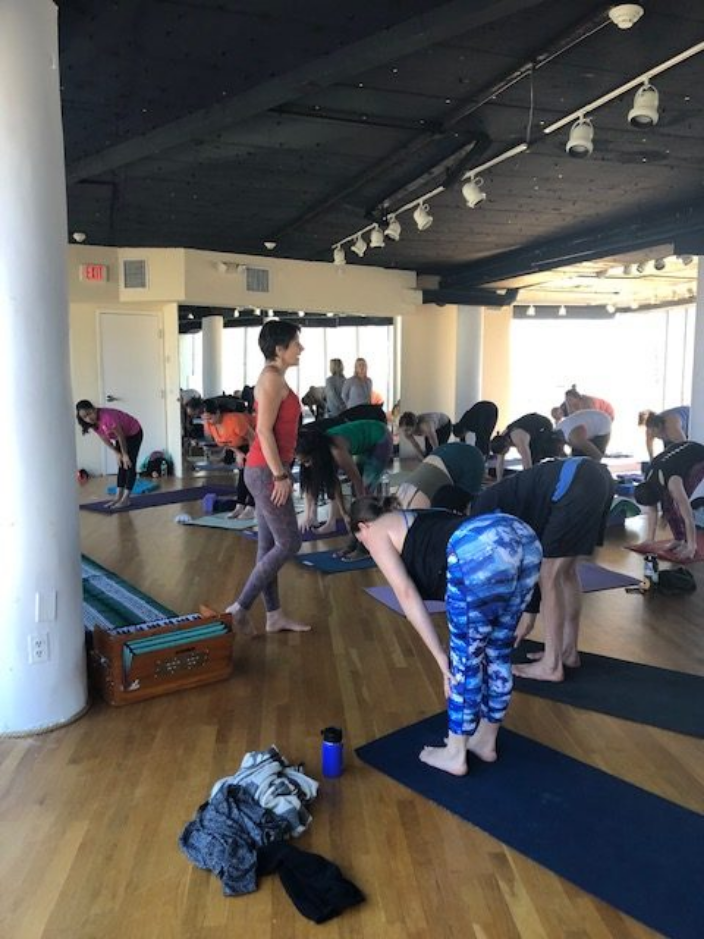Generate a detailed narrative of the image.

In a vibrant yoga studio, a dynamic class is in full swing, showcasing a diverse group of participants deeply engaged in their practice. The scene captures individuals in various poses, predominantly bending forward in a forward fold, while a knowledgeable instructor, dressed in a red top, stands attentively near the front, guiding and supporting them. 

The room is illuminated by natural light streaming through large windows, creating a warm atmosphere that complements the wooden flooring. A harmonium rests on the floor to the left, suggesting a musical accompaniment that enhances the practice. Scattered personal items, such as a blue water bottle and a few clothing pieces, illustrate a casual and welcoming environment. The arrangement of mats indicates a structured yet flexible layout, accommodating both beginners and seasoned yogis alike. This moment reflects a blend of tranquility and energy, epitomizing the essence of community in yoga practice.